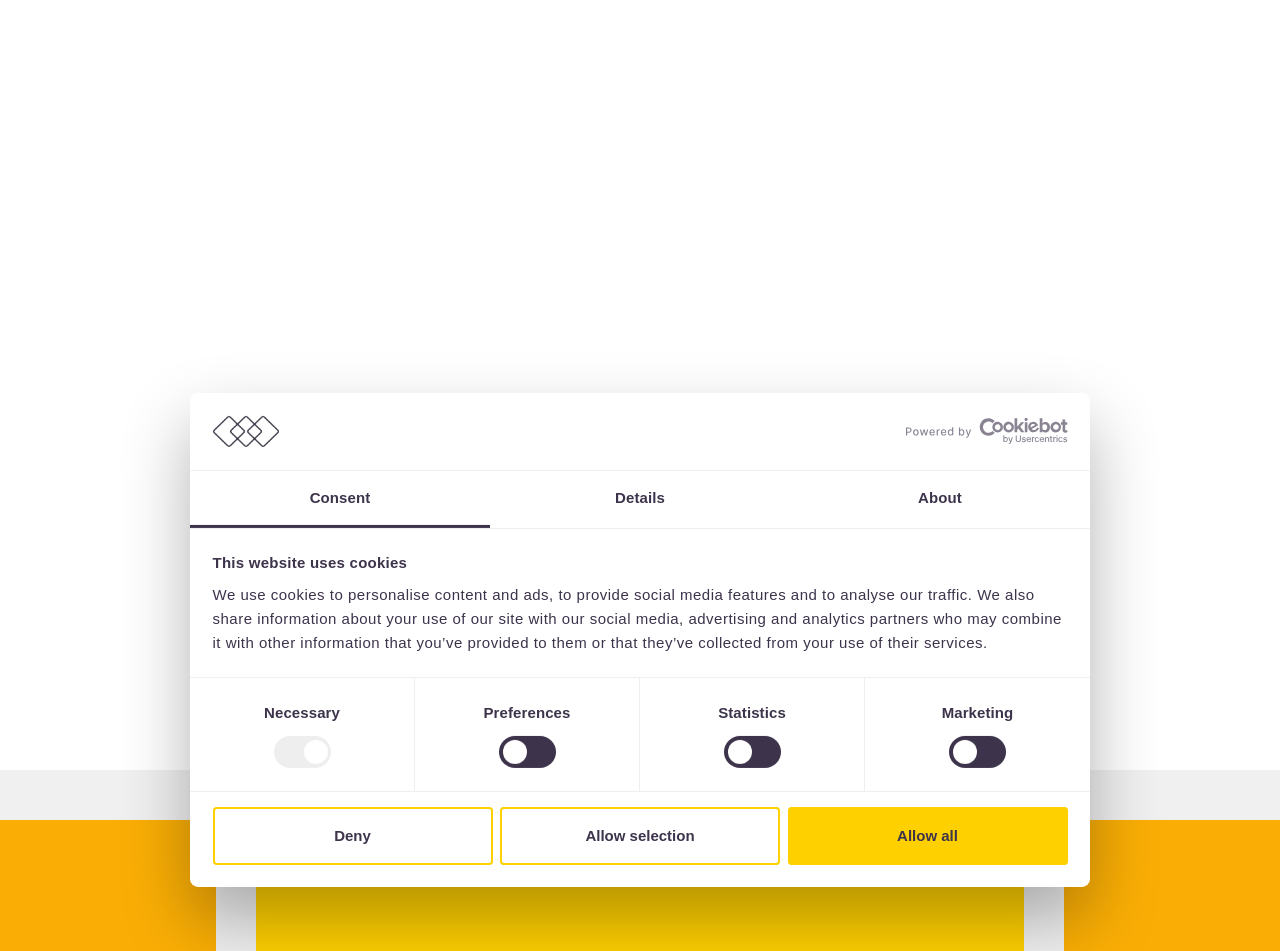Please specify the bounding box coordinates of the clickable section necessary to execute the following command: "Get in touch".

[0.786, 0.055, 0.87, 0.079]